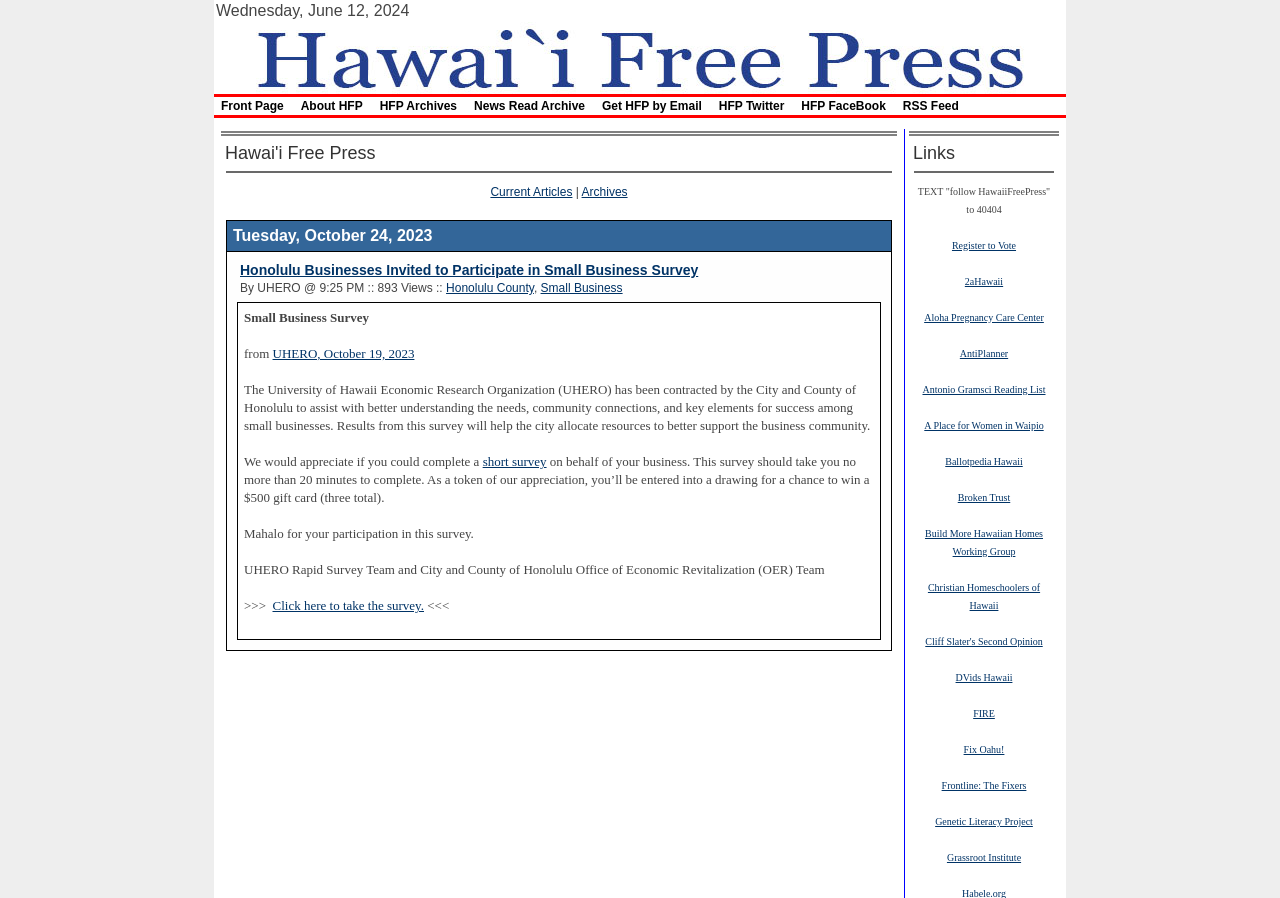Please locate the bounding box coordinates of the element that should be clicked to complete the given instruction: "Check the archives".

[0.454, 0.206, 0.49, 0.222]